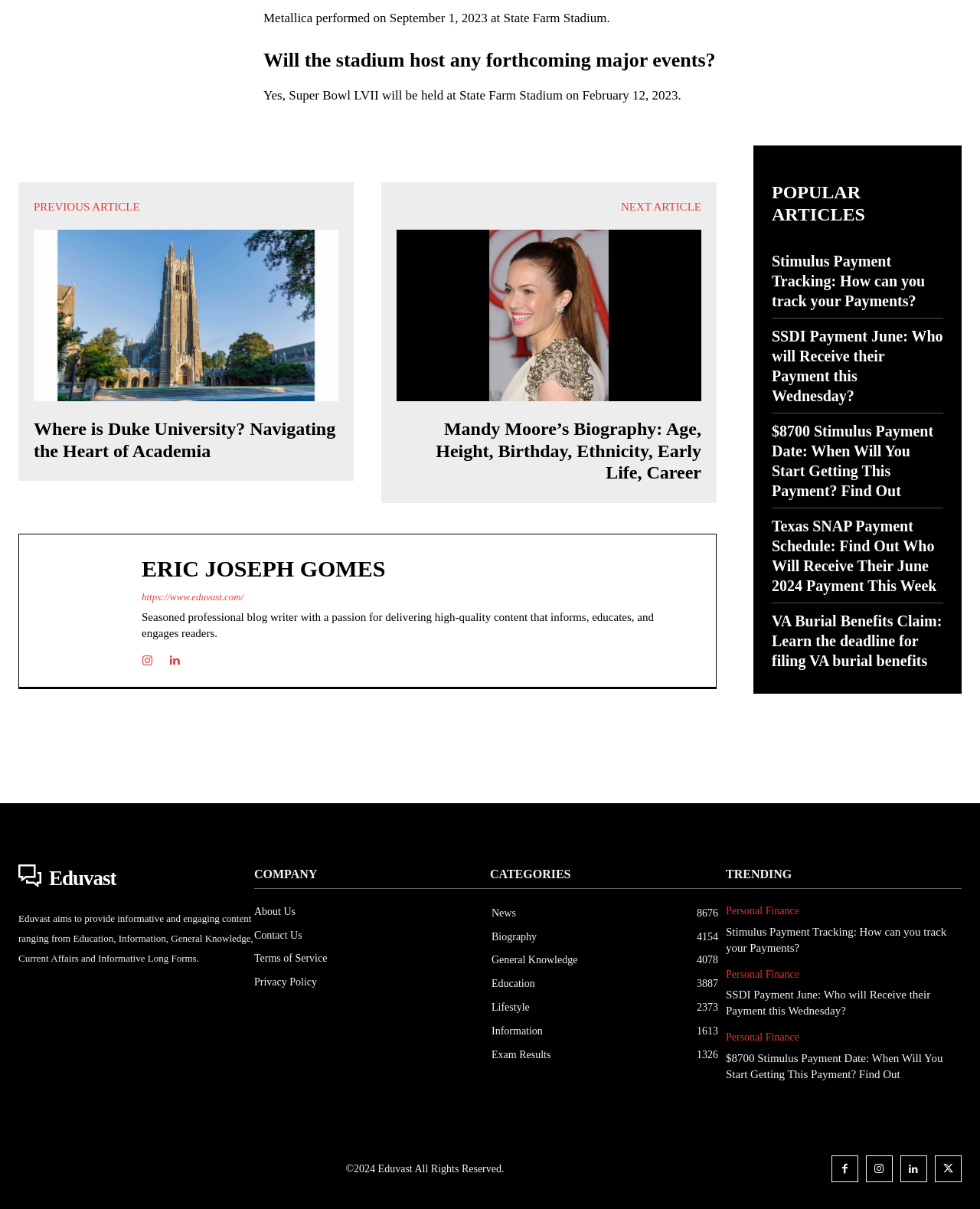Based on the provided description, "Terms of Service", find the bounding box of the corresponding UI element in the screenshot.

[0.259, 0.732, 0.5, 0.751]